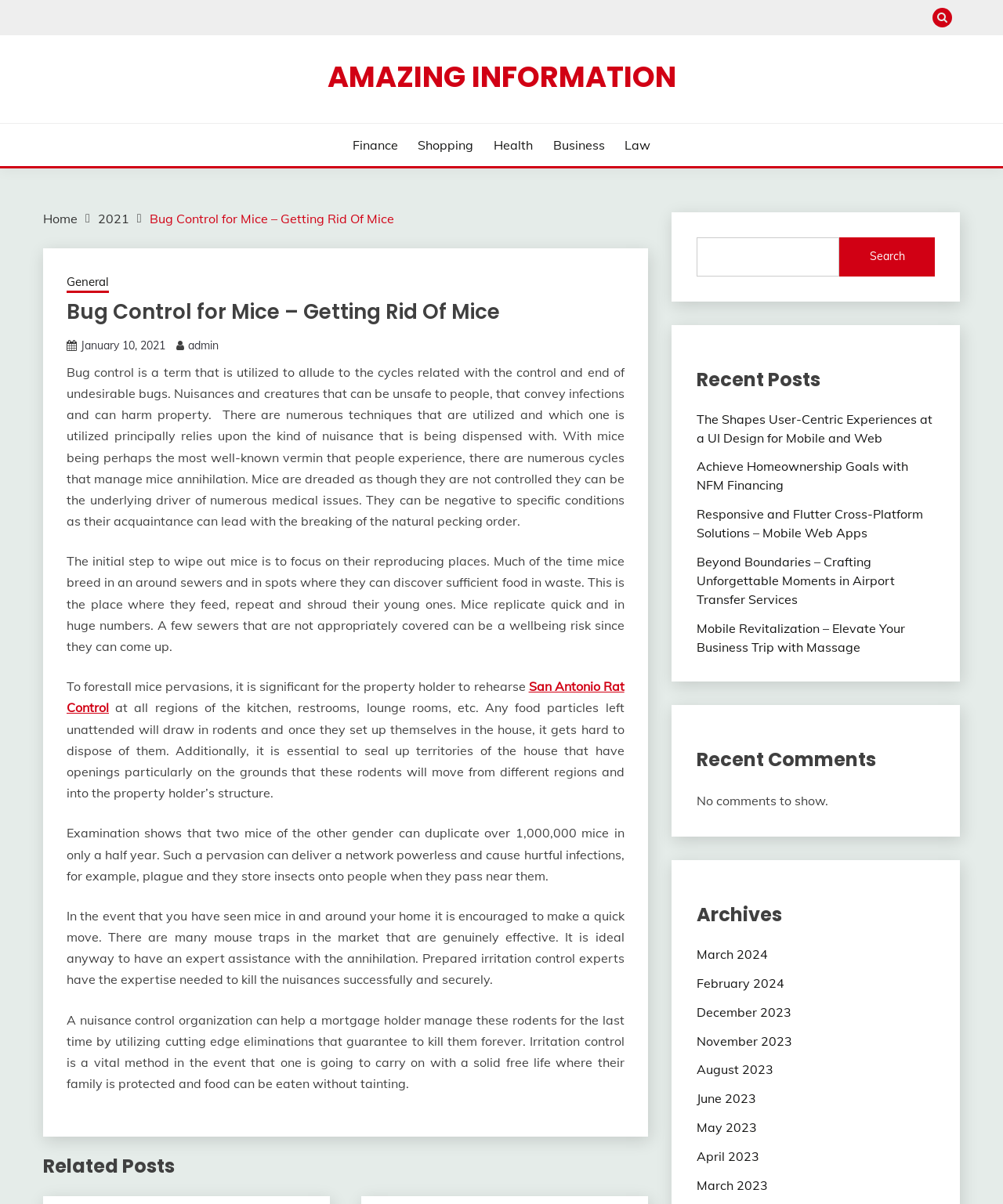Can you extract the primary headline text from the webpage?

Bug Control for Mice – Getting Rid Of Mice